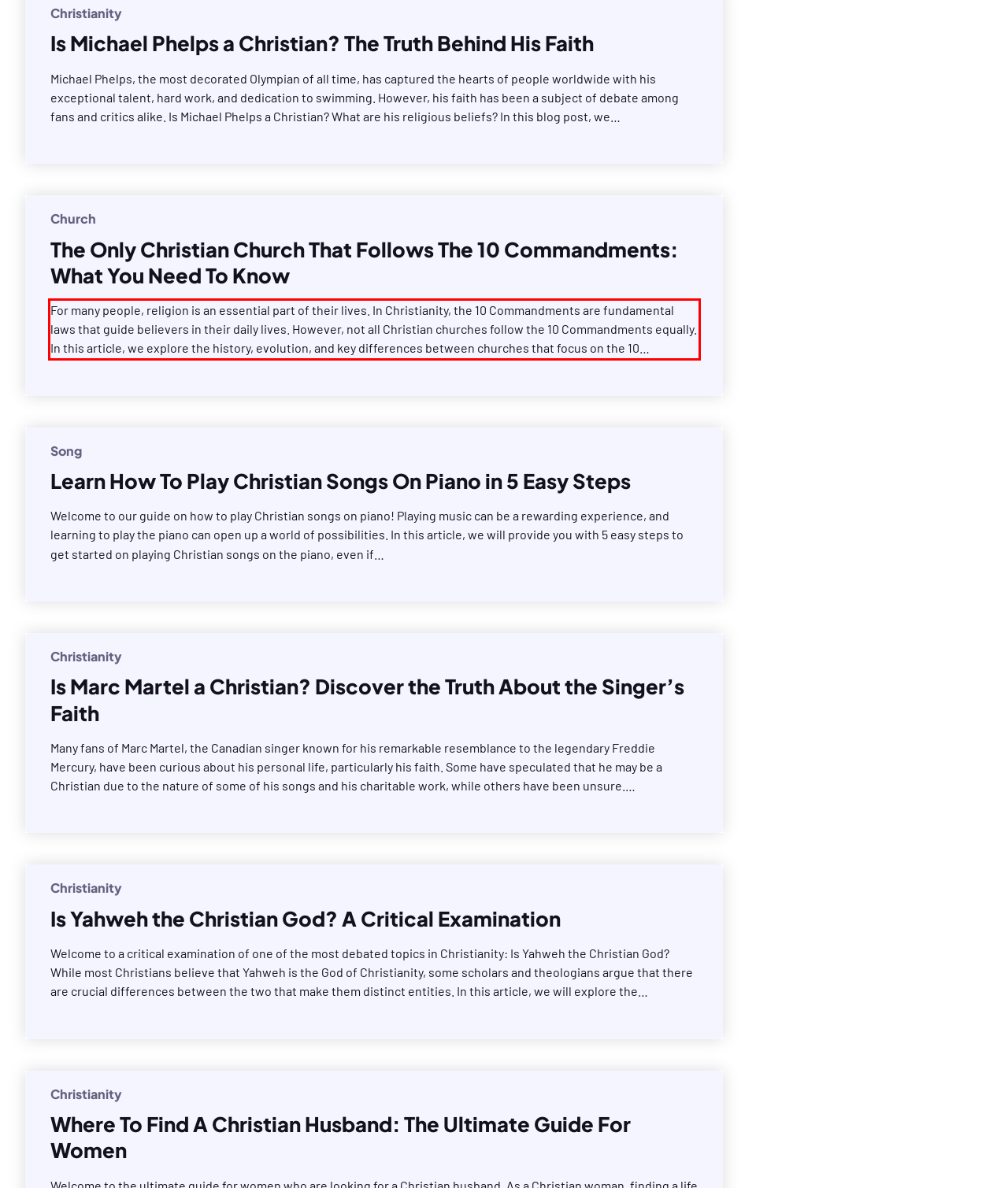In the screenshot of the webpage, find the red bounding box and perform OCR to obtain the text content restricted within this red bounding box.

For many people, religion is an essential part of their lives. In Christianity, the 10 Commandments are fundamental laws that guide believers in their daily lives. However, not all Christian churches follow the 10 Commandments equally. In this article, we explore the history, evolution, and key differences between churches that focus on the 10 Commandments…